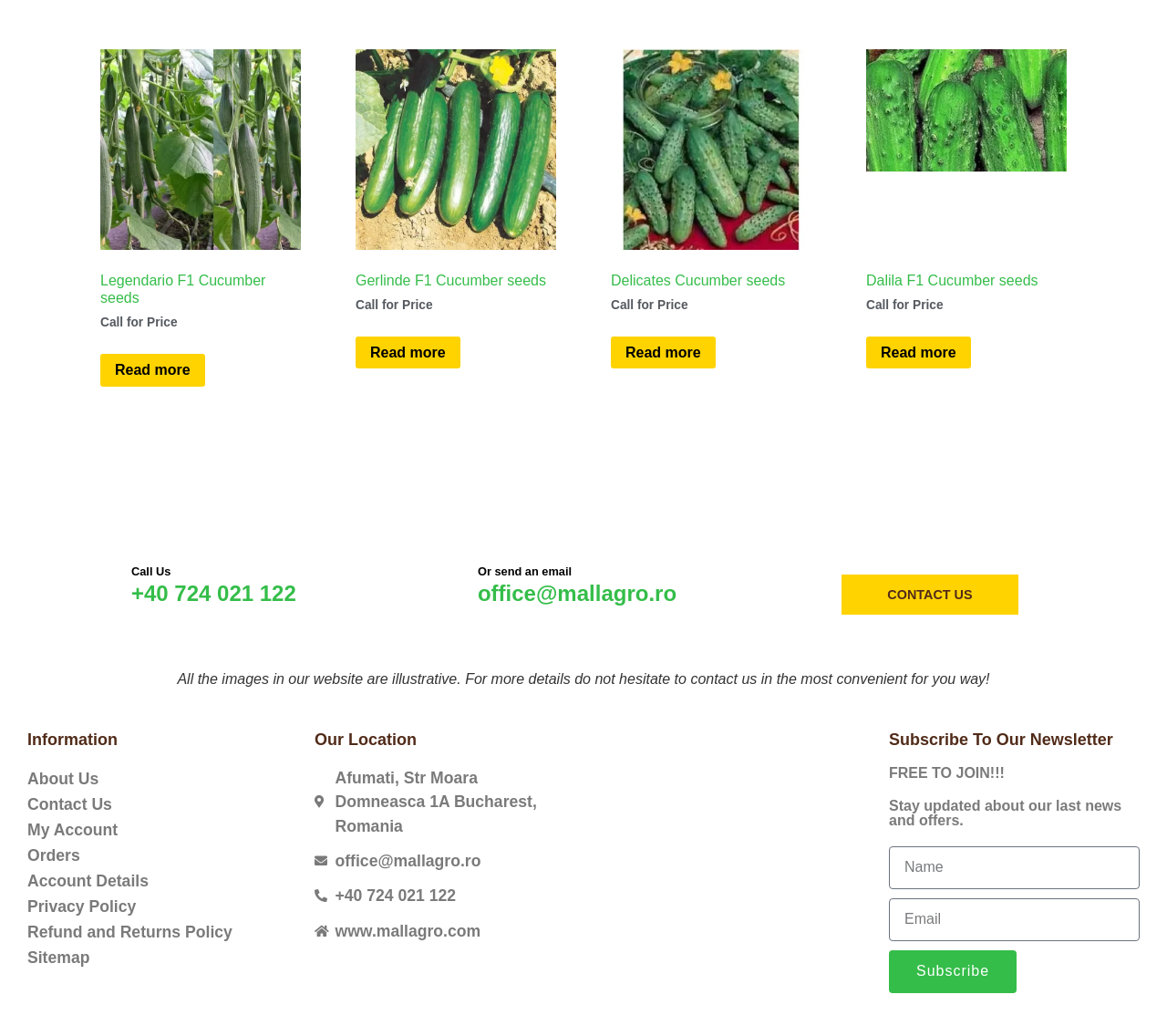Find the bounding box coordinates of the clickable element required to execute the following instruction: "Get Legendario F1 Cucumber seeds". Provide the coordinates as four float numbers between 0 and 1, i.e., [left, top, right, bottom].

[0.086, 0.048, 0.258, 0.321]